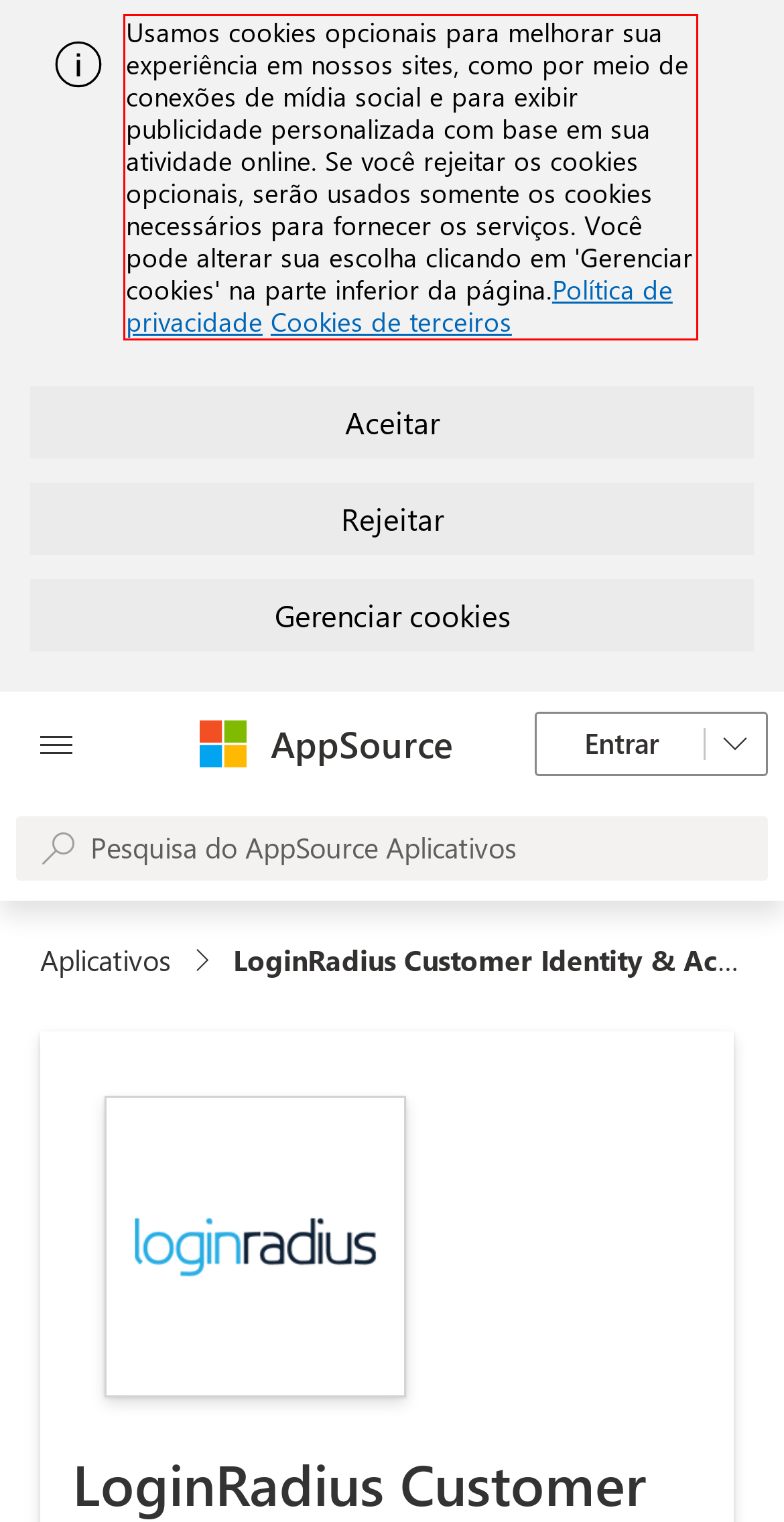Examine the screenshot of the webpage, locate the red bounding box, and generate the text contained within it.

Usamos cookies opcionais para melhorar sua experiência em nossos sites, como por meio de conexões de mídia social e para exibir publicidade personalizada com base em sua atividade online. Se você rejeitar os cookies opcionais, serão usados somente os cookies necessários para fornecer os serviços. Você pode alterar sua escolha clicando em 'Gerenciar cookies' na parte inferior da página.Política de privacidade Cookies de terceiros